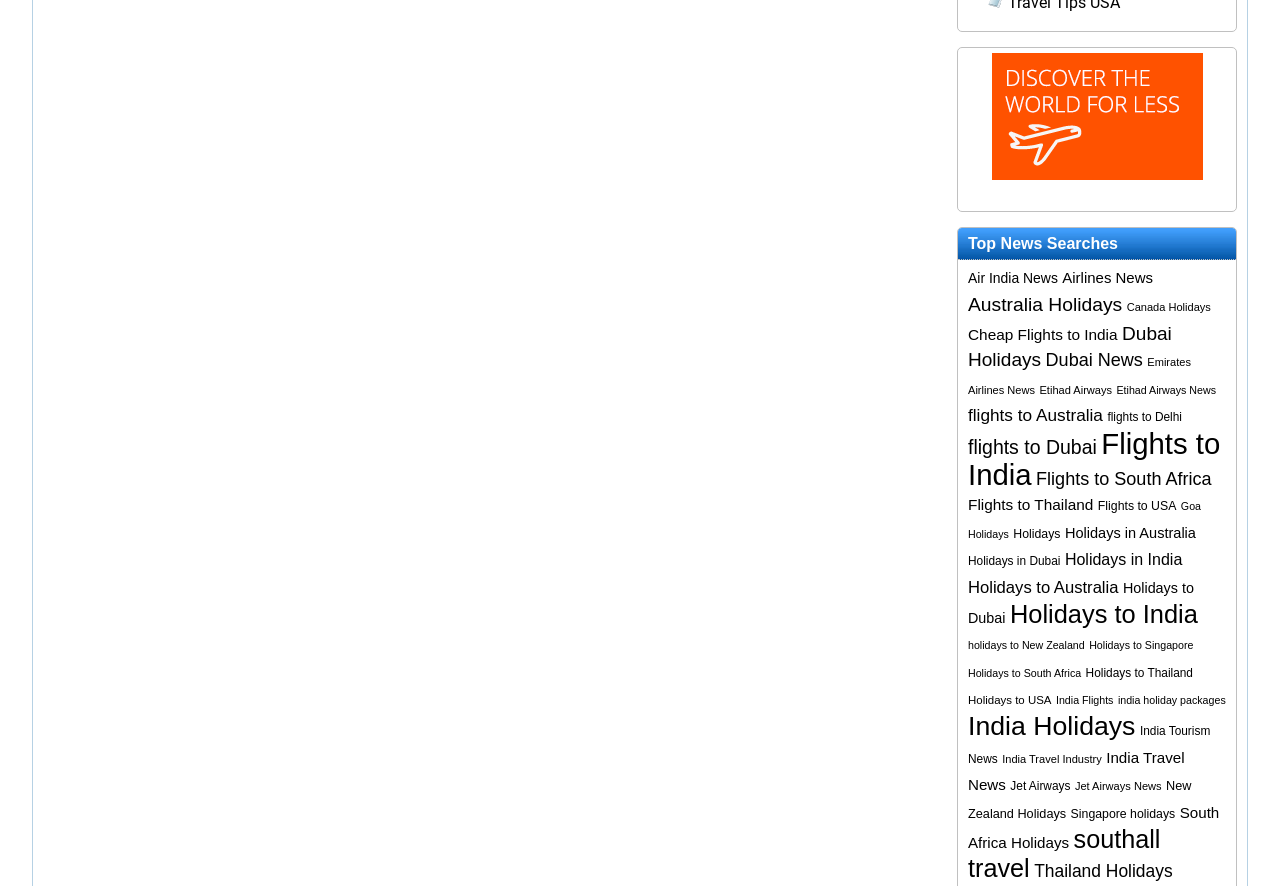Point out the bounding box coordinates of the section to click in order to follow this instruction: "check Emirates Airlines News".

[0.756, 0.402, 0.93, 0.447]